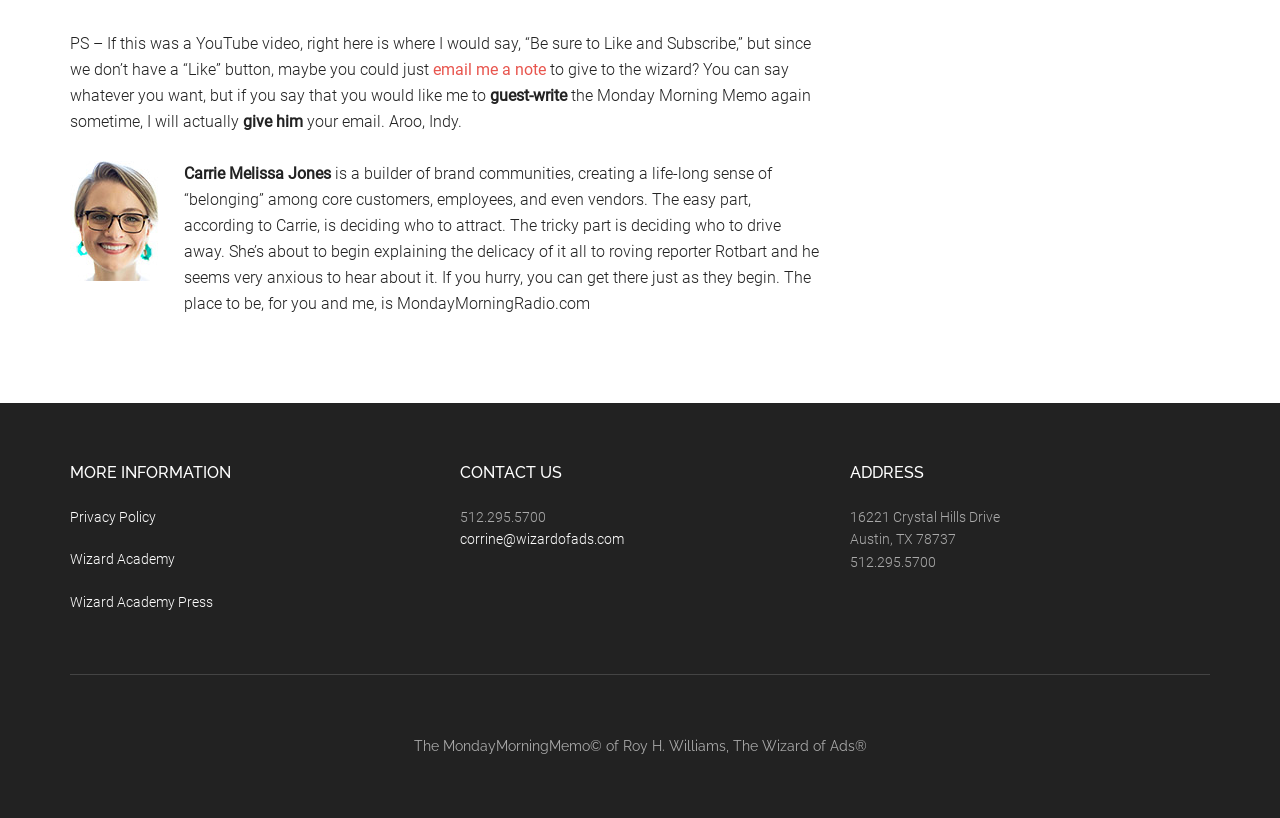Extract the bounding box coordinates for the described element: "Wizard Academy Press". The coordinates should be represented as four float numbers between 0 and 1: [left, top, right, bottom].

[0.055, 0.726, 0.166, 0.746]